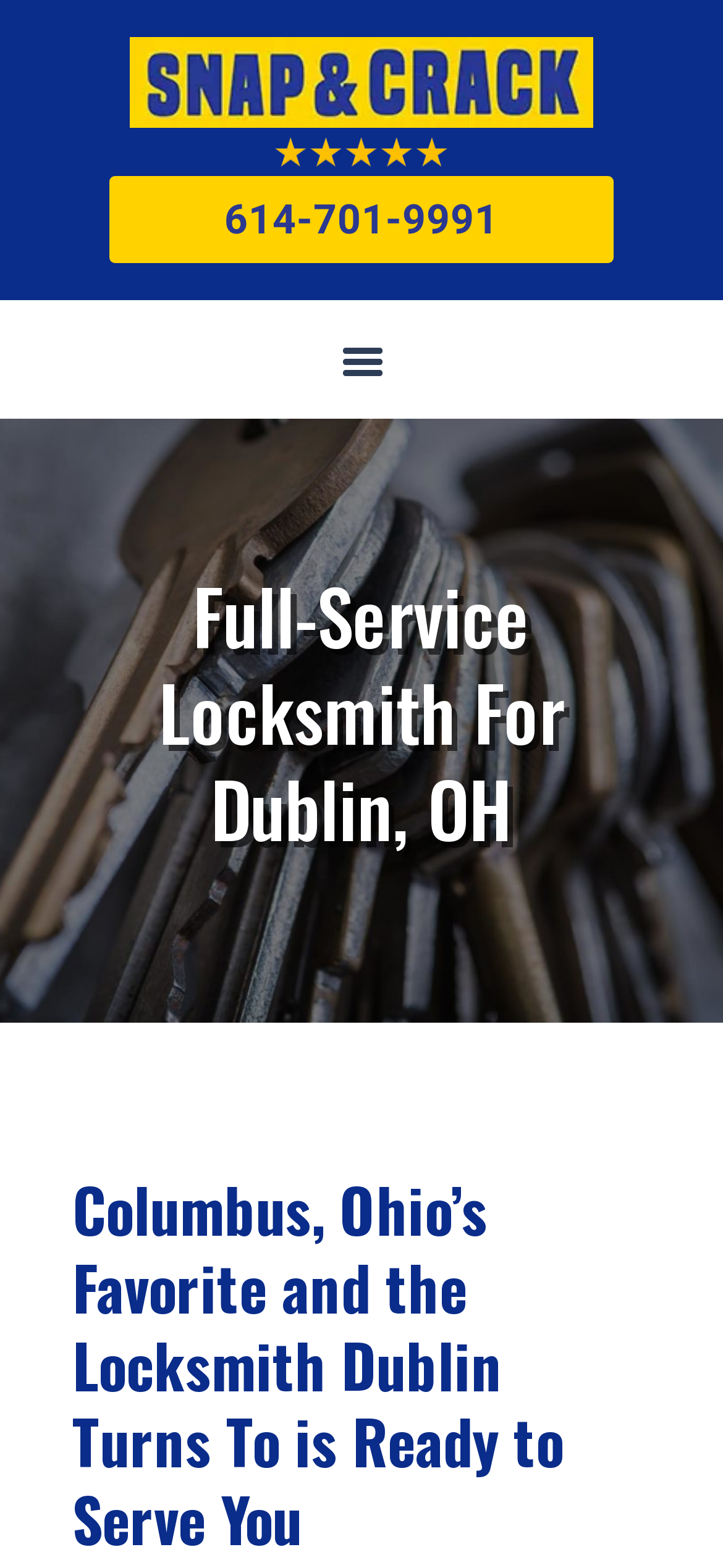What service does the locksmith company provide?
Look at the image and answer the question using a single word or phrase.

Locksmith services